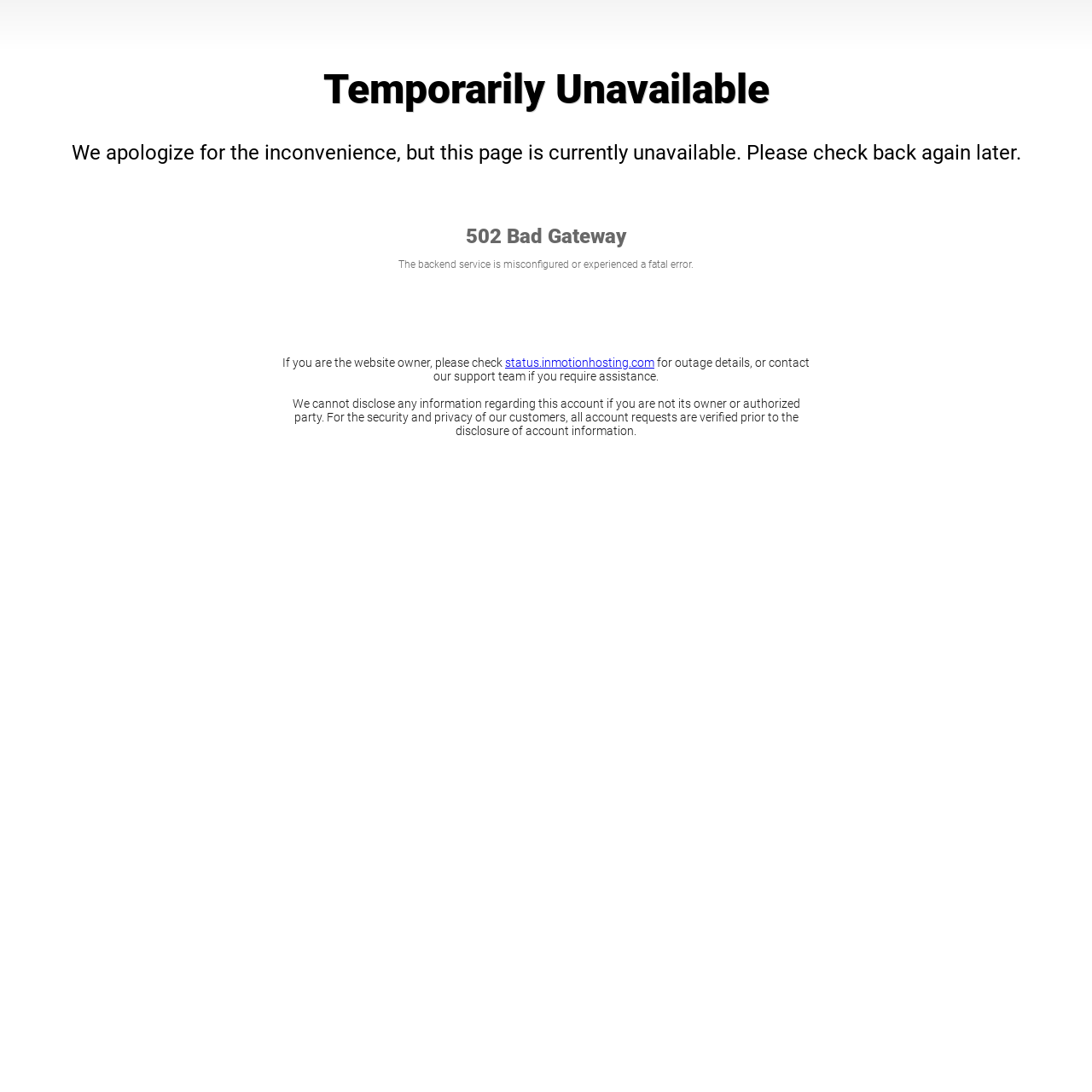What is the reason for the webpage being unavailable?
Using the information from the image, answer the question thoroughly.

The webpage is unavailable because the backend service is misconfigured or experienced a fatal error, as stated in the StaticText element.